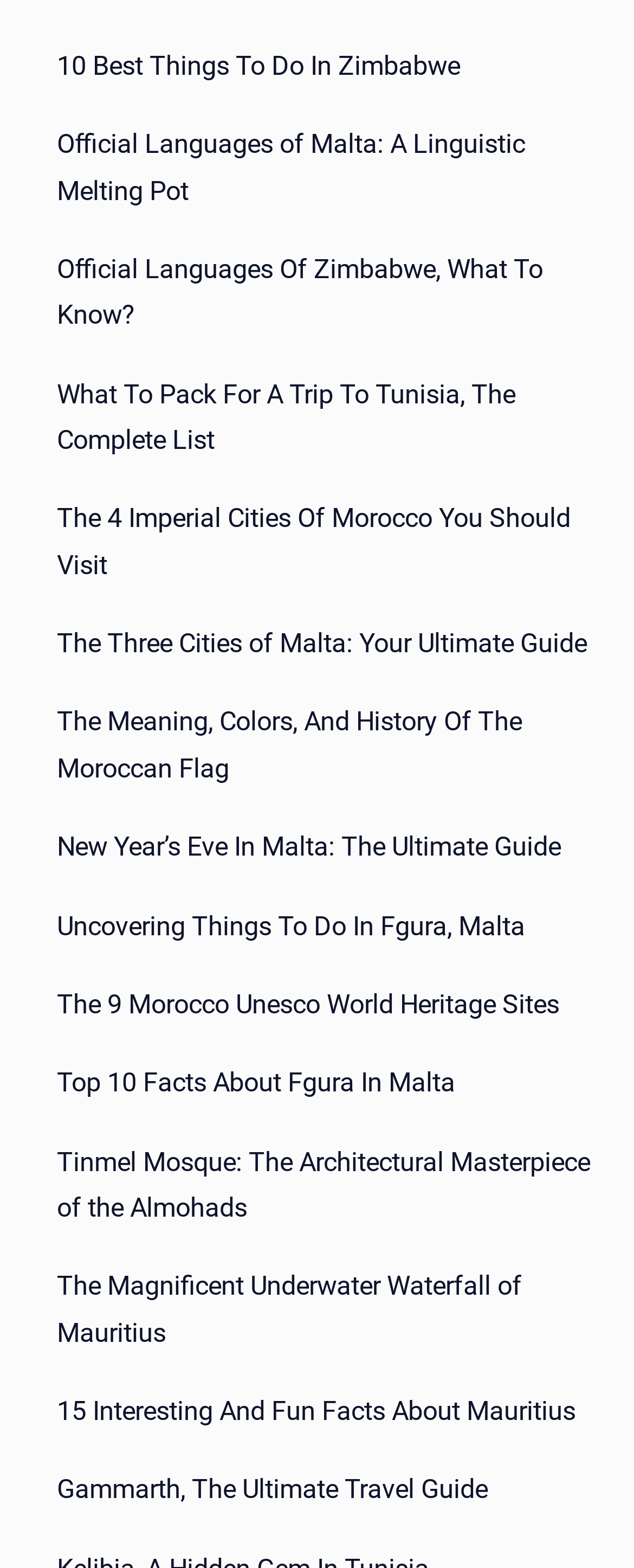What is the topic of the first link?
Answer the question with a single word or phrase derived from the image.

Zimbabwe